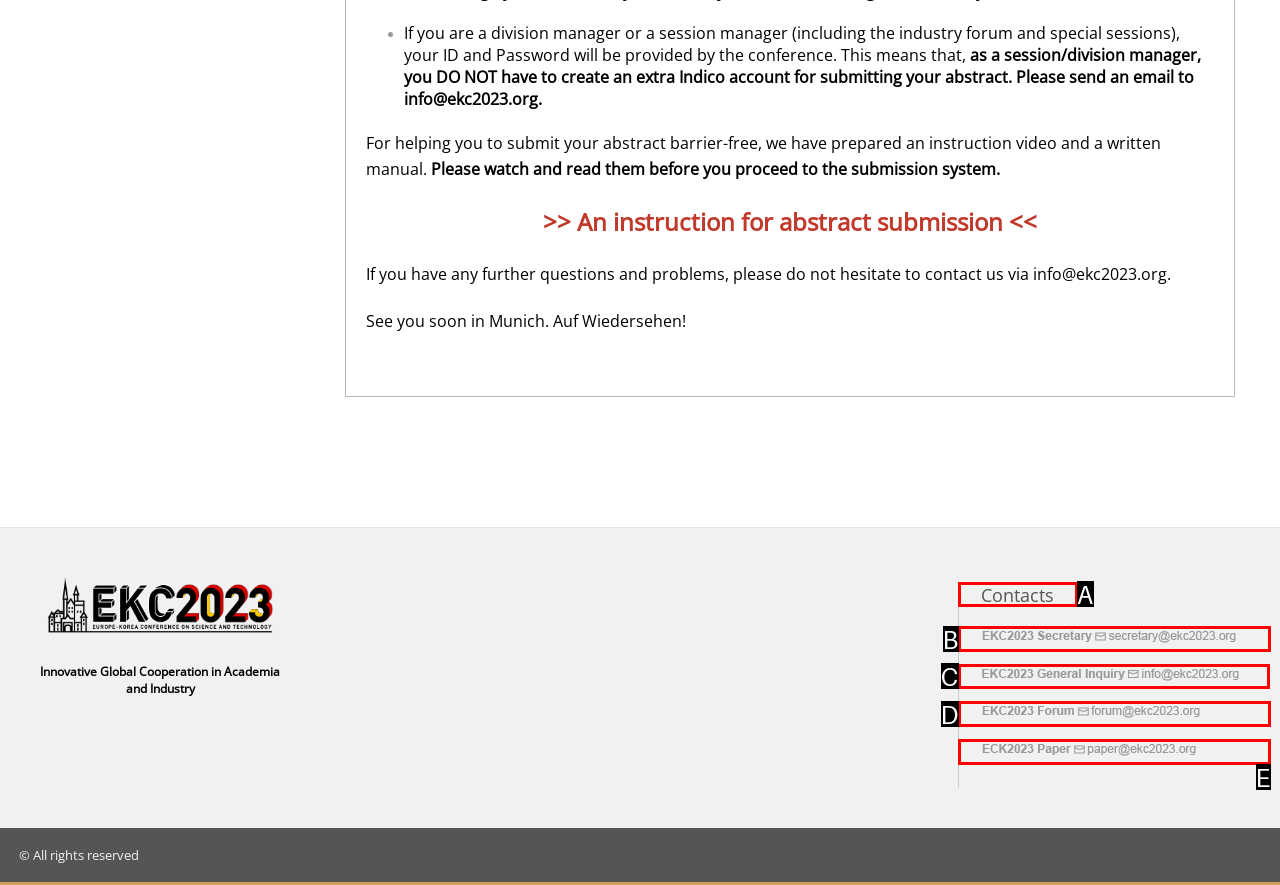Determine which UI element matches this description: Contacts
Reply with the appropriate option's letter.

A